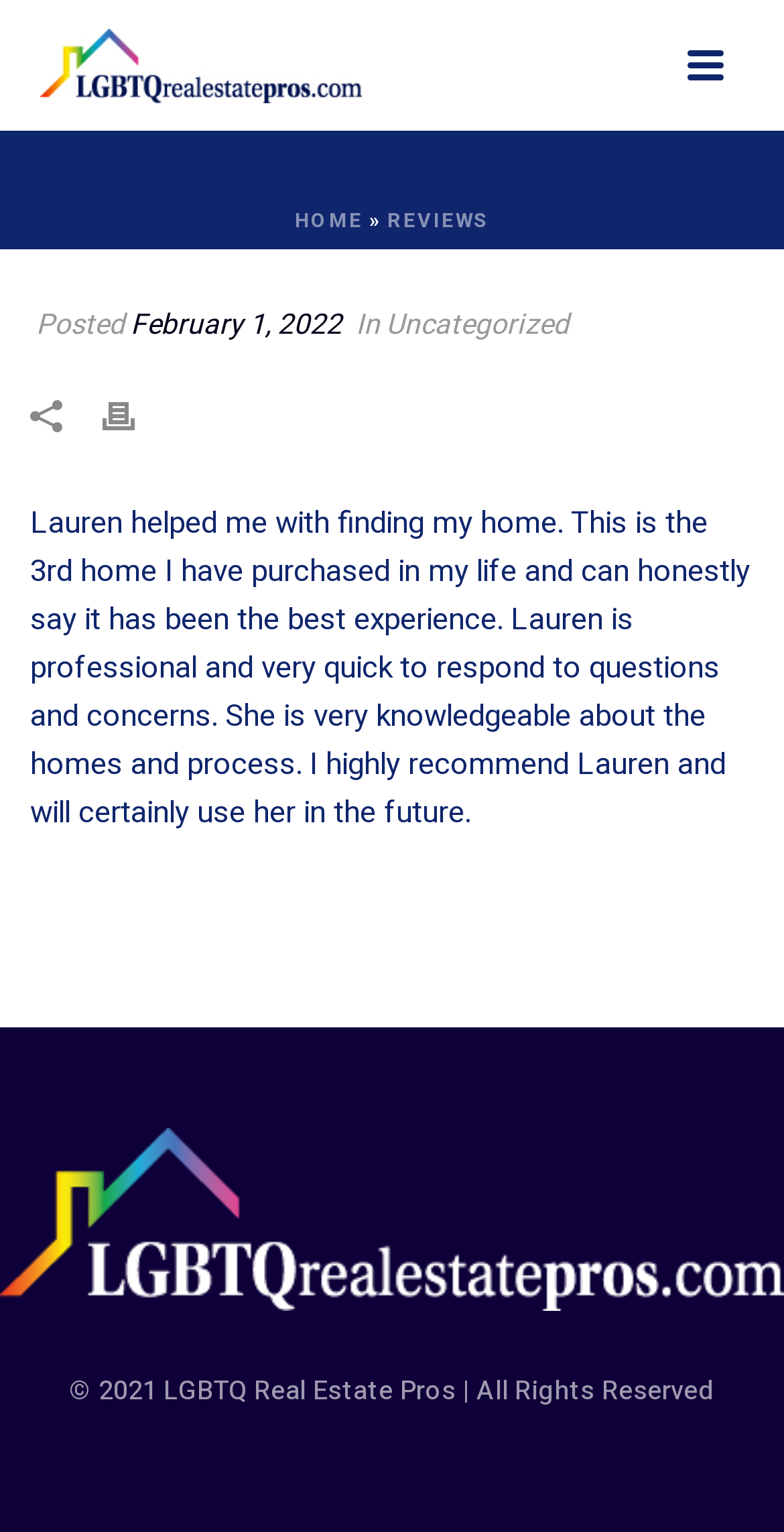What is the tone of the review?
Based on the screenshot, provide a one-word or short-phrase response.

Positive